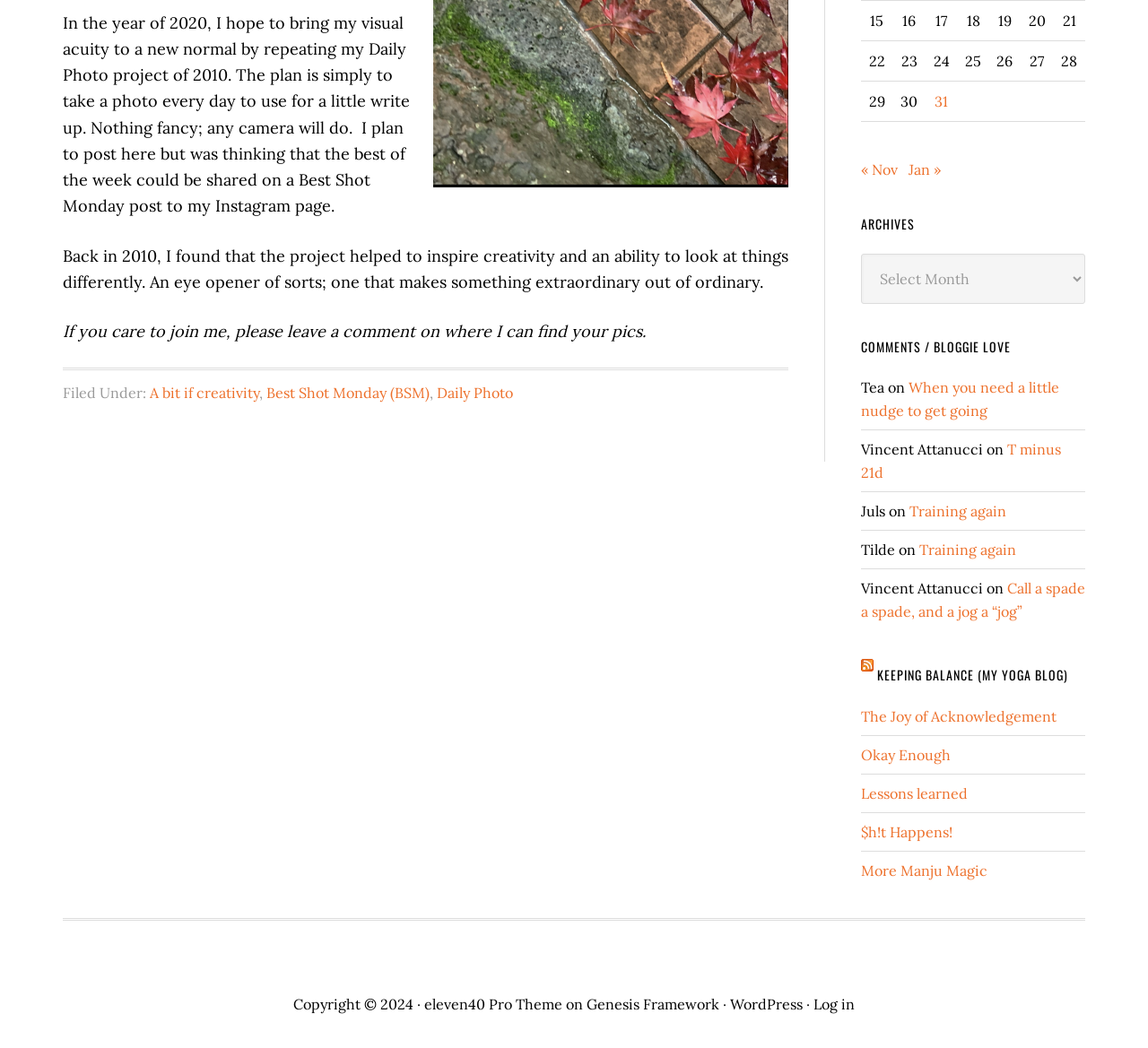Using the webpage screenshot, locate the HTML element that fits the following description and provide its bounding box: "Okay Enough".

[0.75, 0.712, 0.828, 0.729]